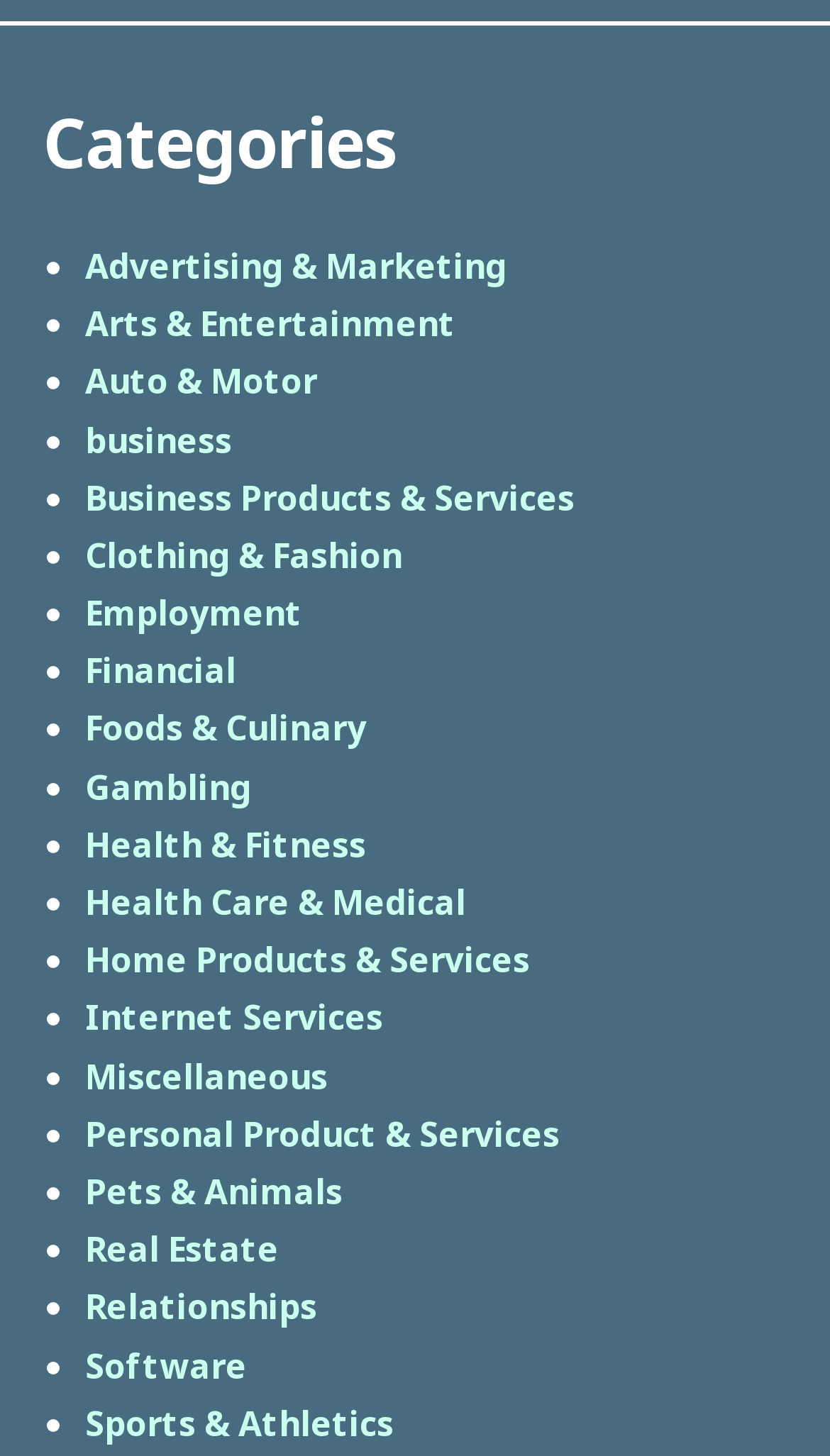How many categories are listed?
Refer to the image and give a detailed response to the question.

I counted the number of links under the 'Categories' heading, and there are 24 links, each representing a category.